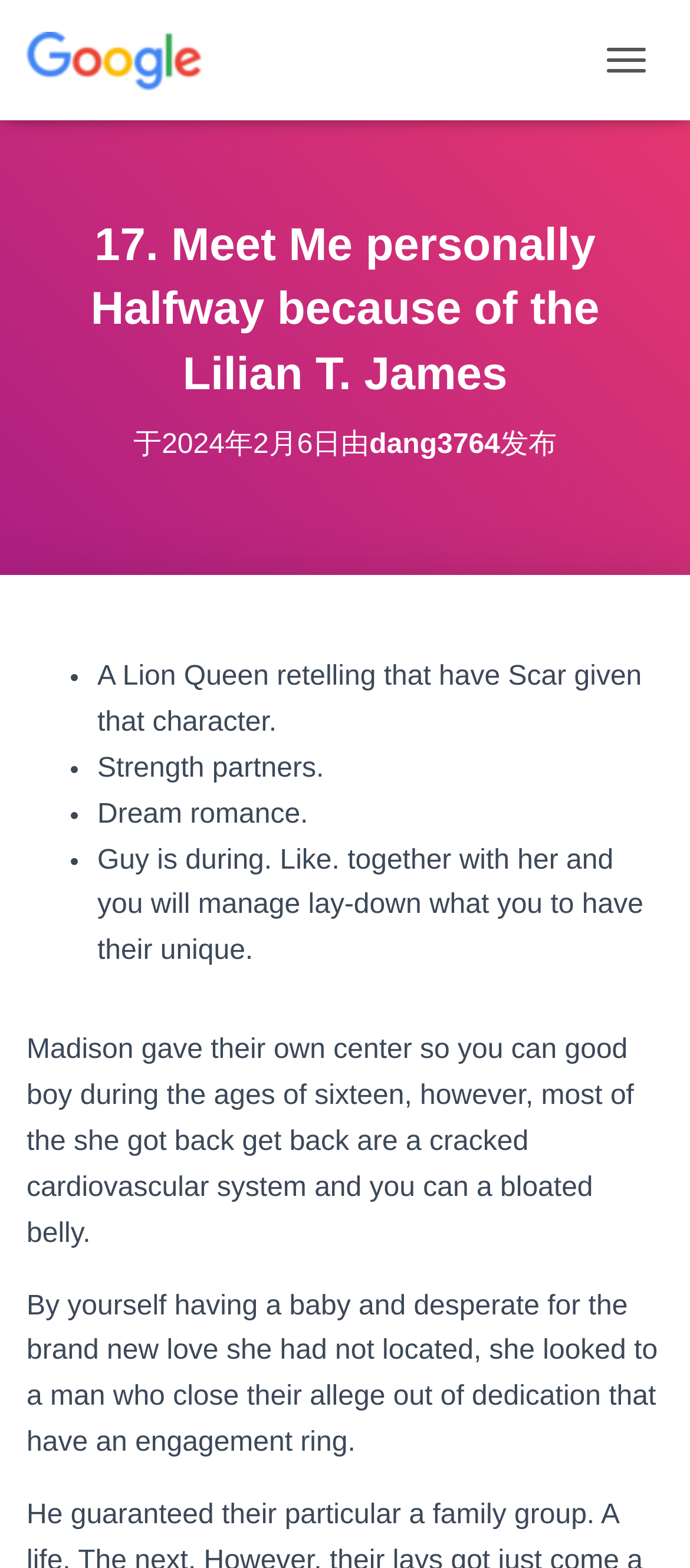How many bullet points are in the article? Using the information from the screenshot, answer with a single word or phrase.

4